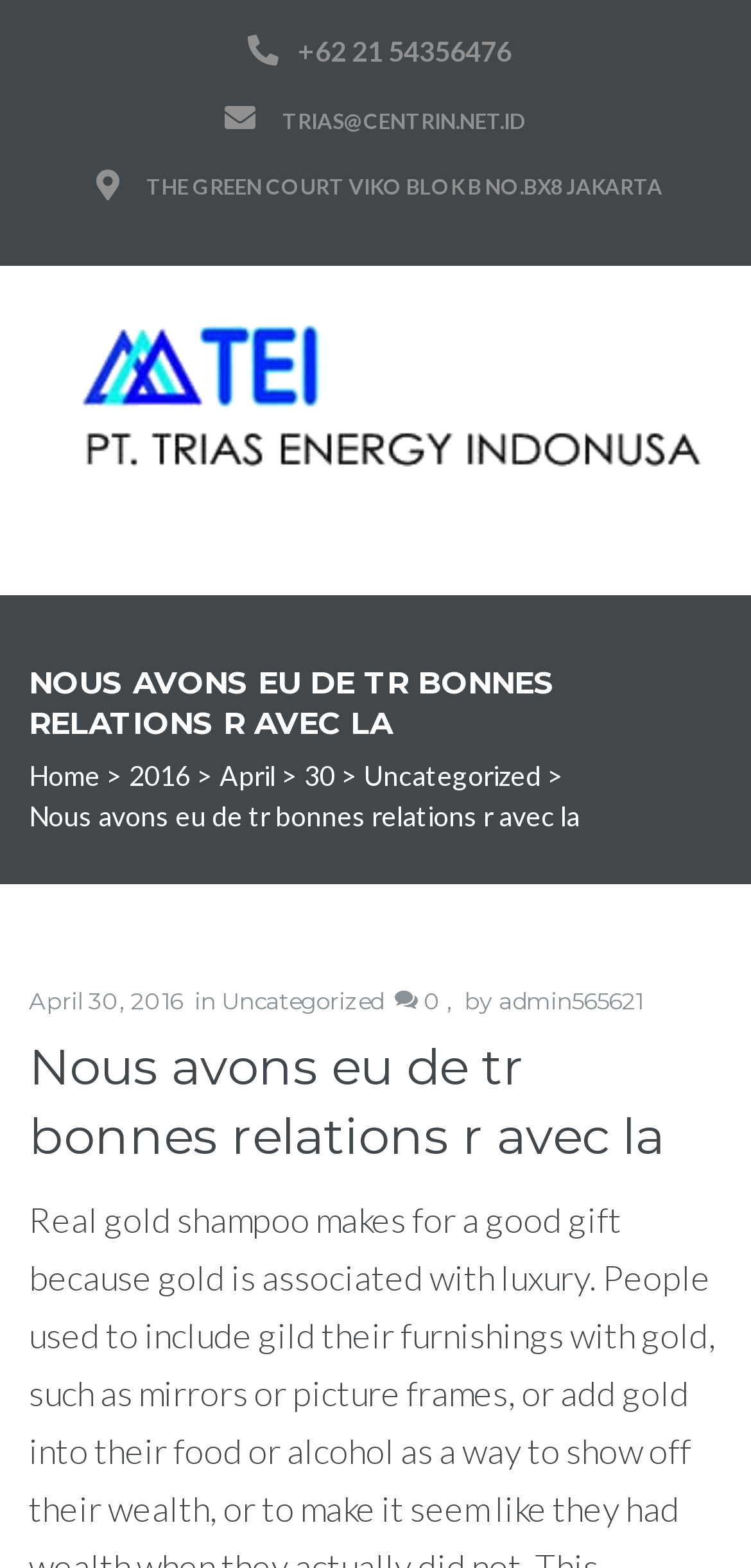Based on the element description 0 ,, identify the bounding box of the UI element in the given webpage screenshot. The coordinates should be in the format (top-left x, top-left y, bottom-right x, bottom-right y) and must be between 0 and 1.

[0.518, 0.625, 0.61, 0.651]